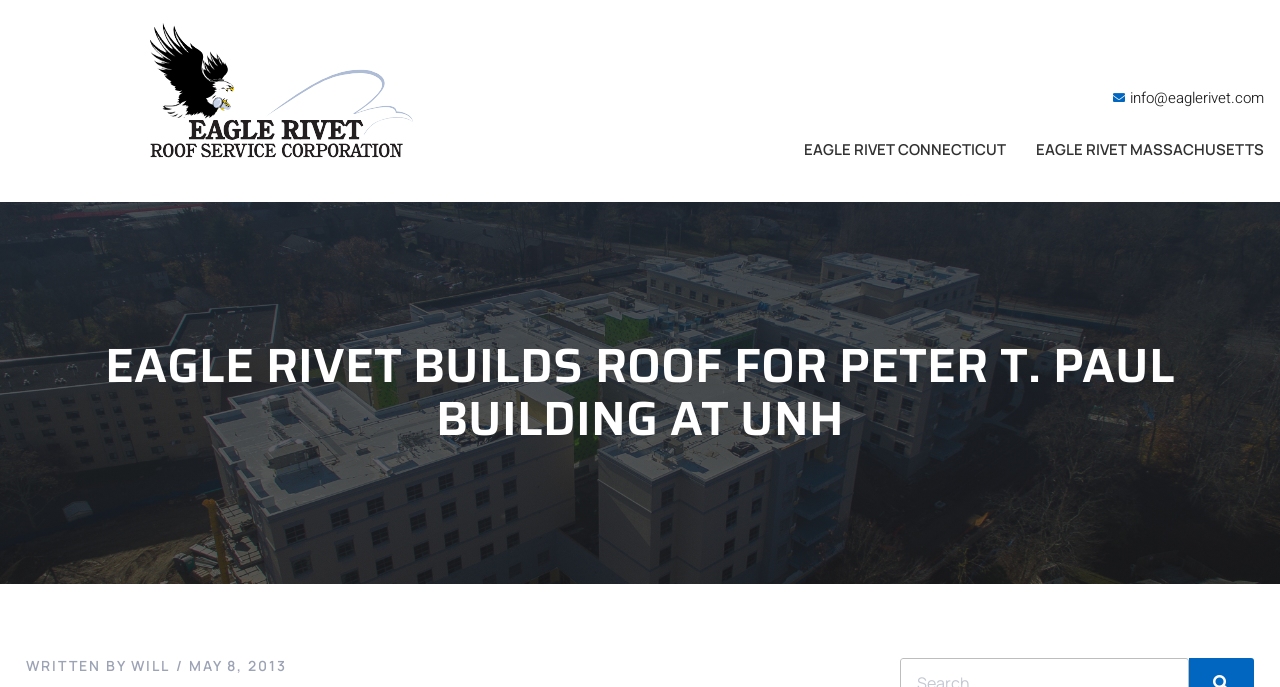What is the name of the building that Eagle Rivet built a roof for?
Please elaborate on the answer to the question with detailed information.

I found the name of the building by looking at the heading element with the bounding box coordinates [0.02, 0.495, 0.98, 0.649], which contains the text 'EAGLE RIVET BUILDS ROOF FOR PETER T. PAUL BUILDING AT UNH'.